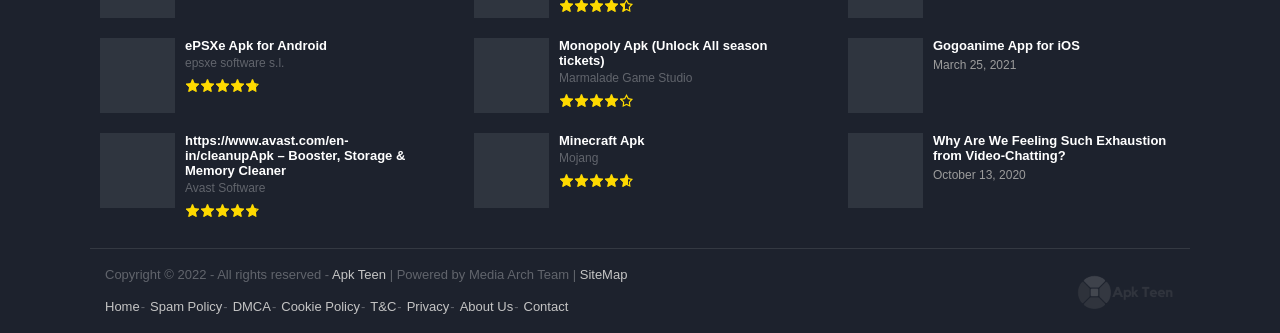What is the name of the website?
Please provide a single word or phrase answer based on the image.

Apk Teen